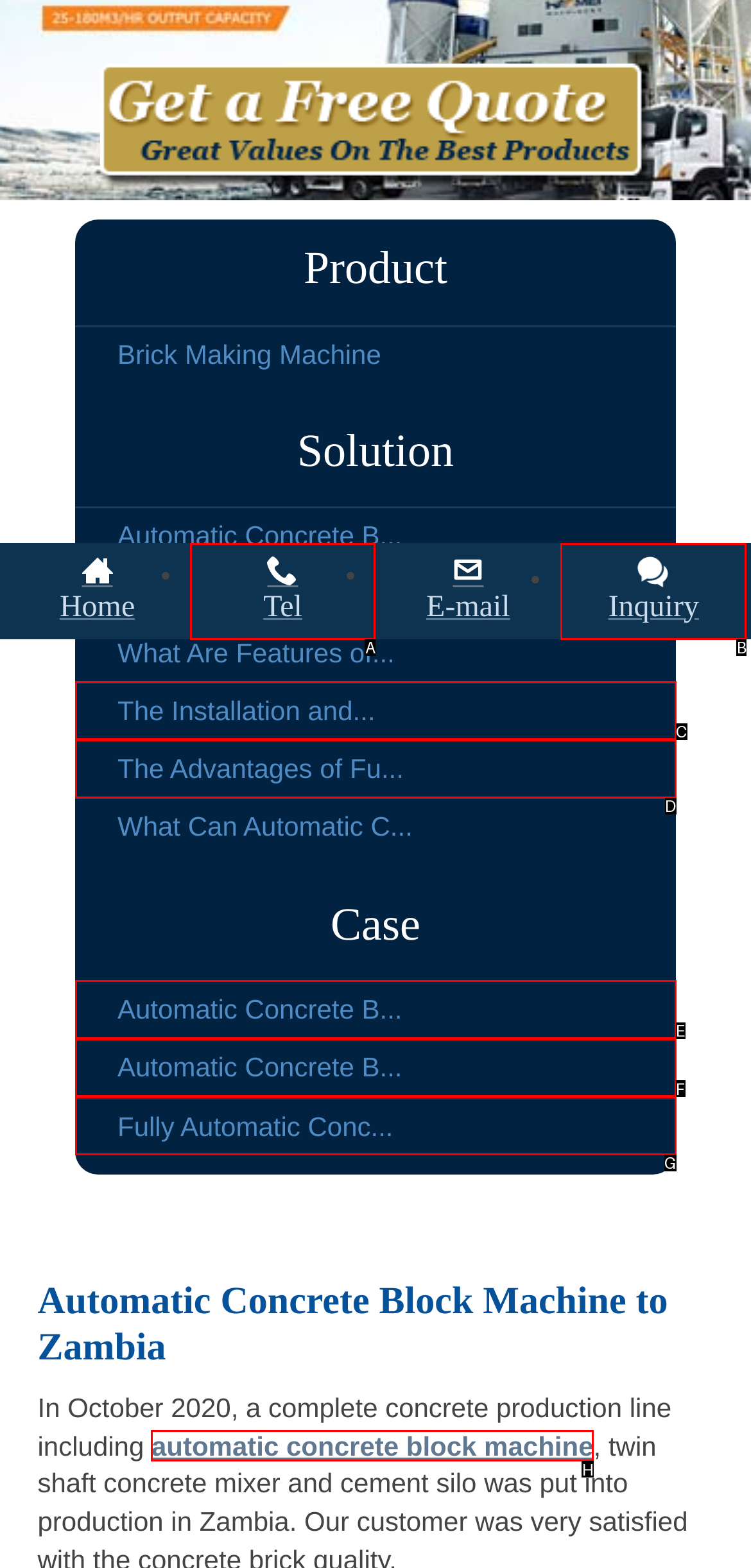From the provided options, pick the HTML element that matches the description: The amazing son. Respond with the letter corresponding to your choice.

None